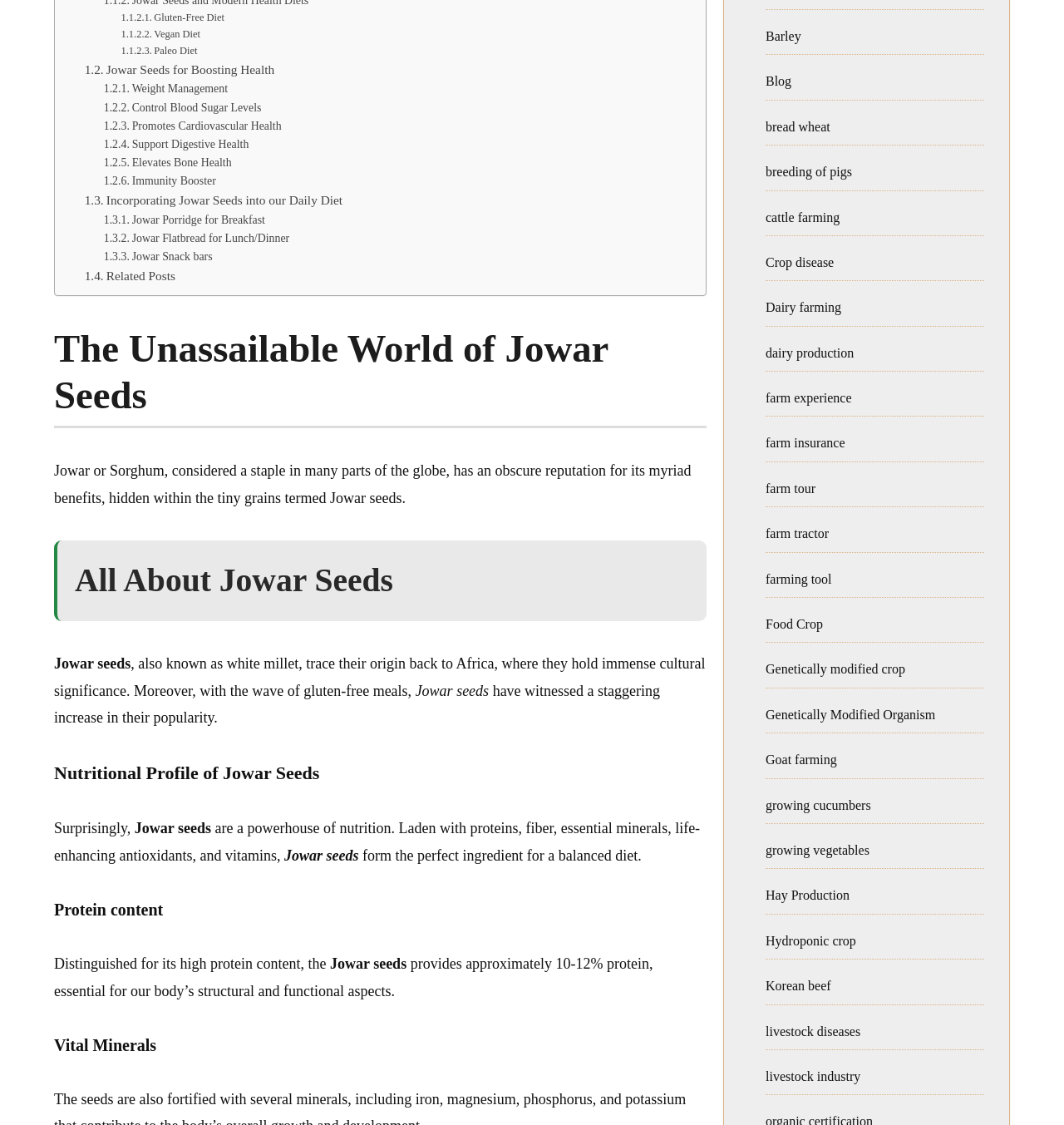Find the bounding box coordinates for the HTML element described in this sentence: "breeding of pigs". Provide the coordinates as four float numbers between 0 and 1, in the format [left, top, right, bottom].

[0.72, 0.146, 0.801, 0.159]